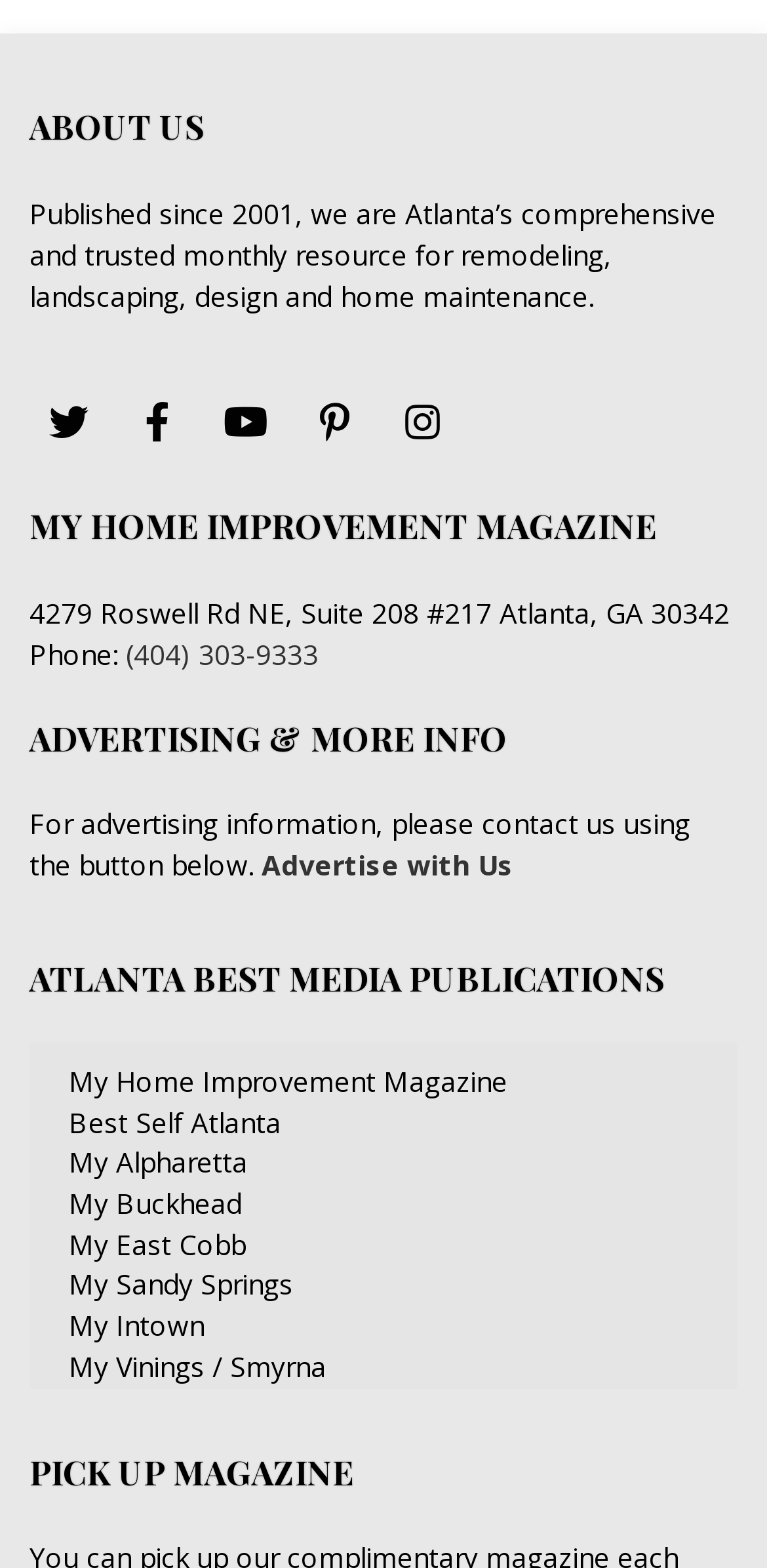Determine the bounding box coordinates for the clickable element required to fulfill the instruction: "Visit Facebook page". Provide the coordinates as four float numbers between 0 and 1, i.e., [left, top, right, bottom].

[0.154, 0.245, 0.256, 0.295]